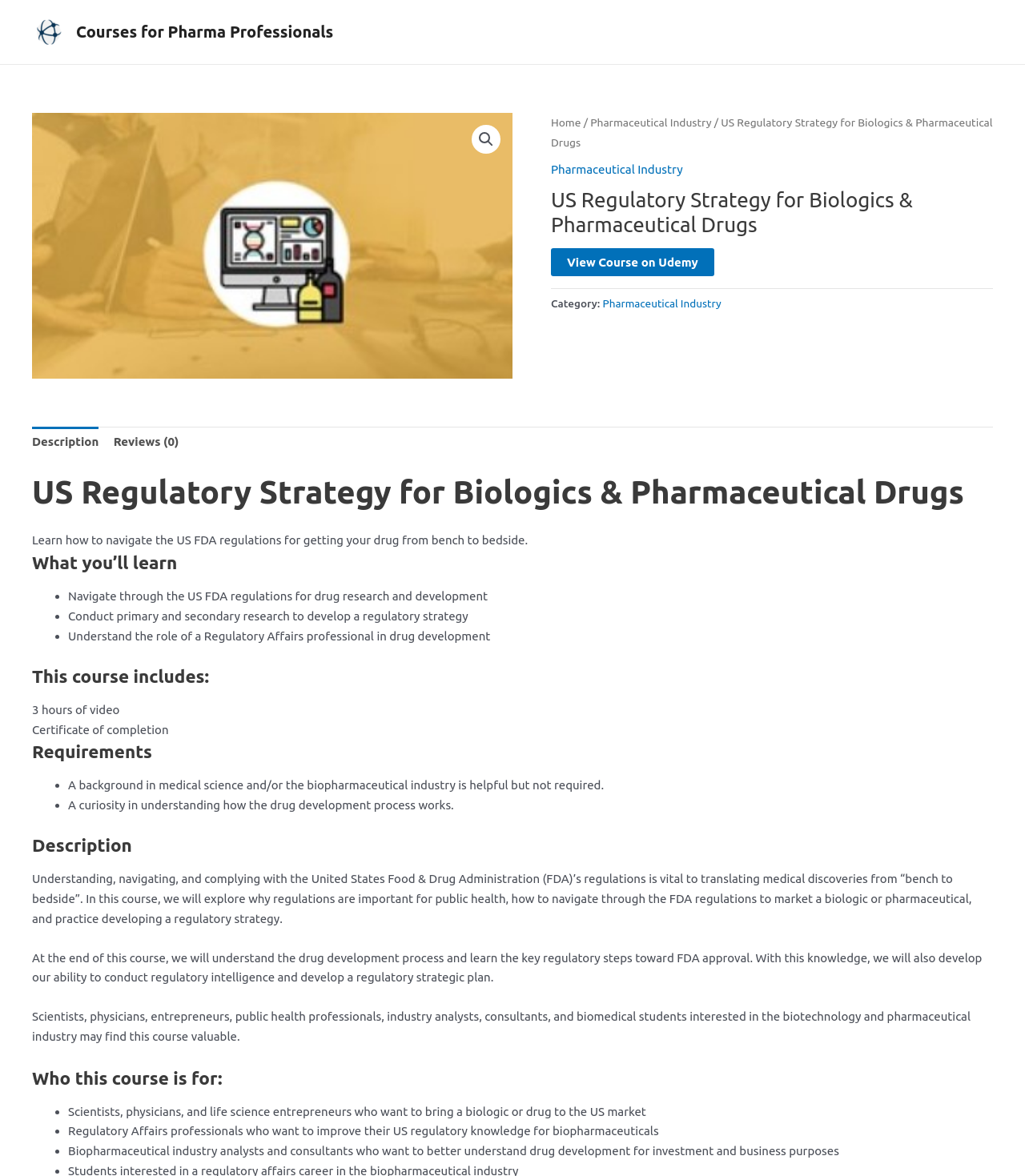Locate the bounding box of the UI element defined by this description: "Pharmaceutical Industry". The coordinates should be given as four float numbers between 0 and 1, formatted as [left, top, right, bottom].

[0.588, 0.253, 0.704, 0.264]